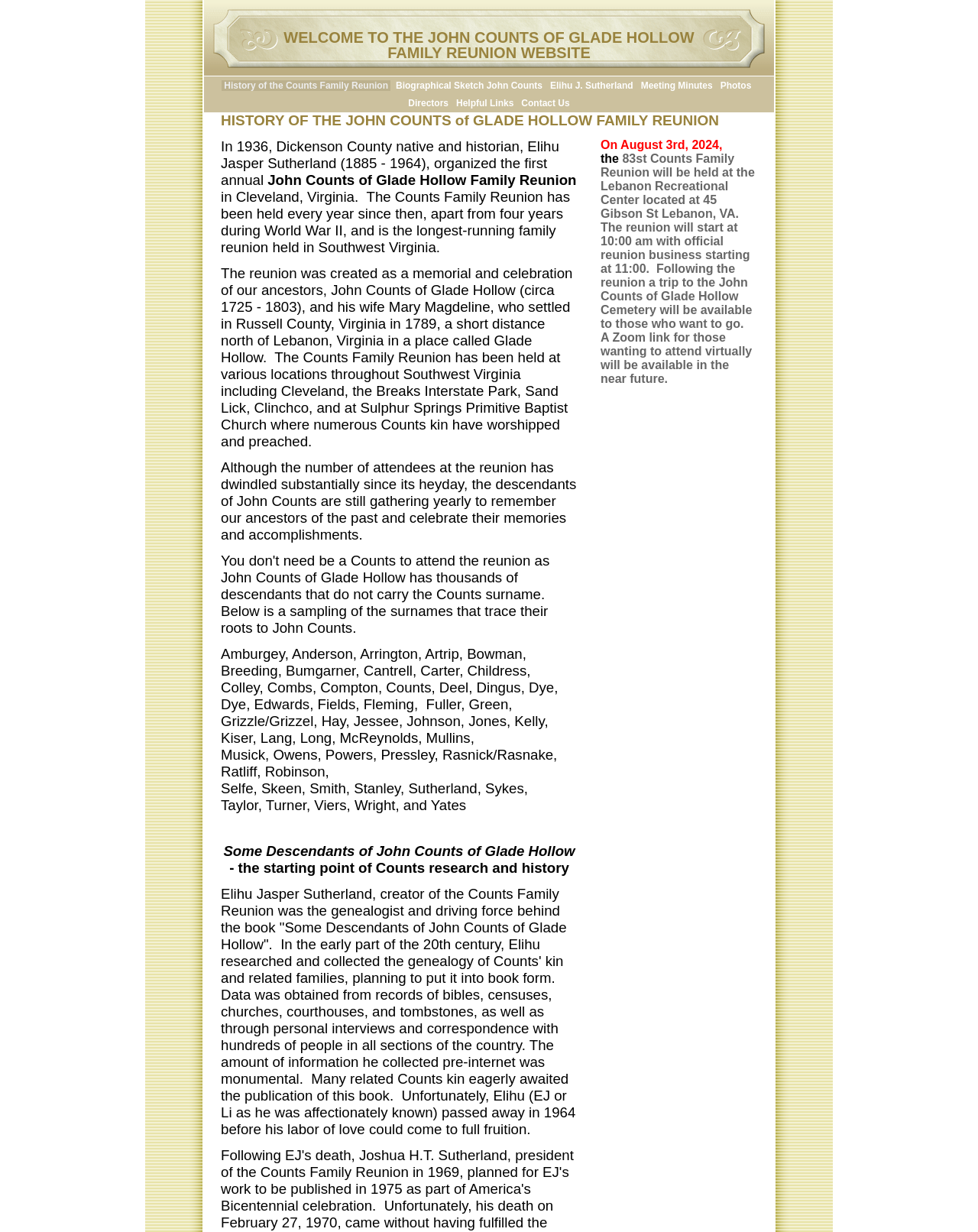Identify the bounding box of the UI element that matches this description: "Elihu J. Sutherland".

[0.56, 0.065, 0.65, 0.074]